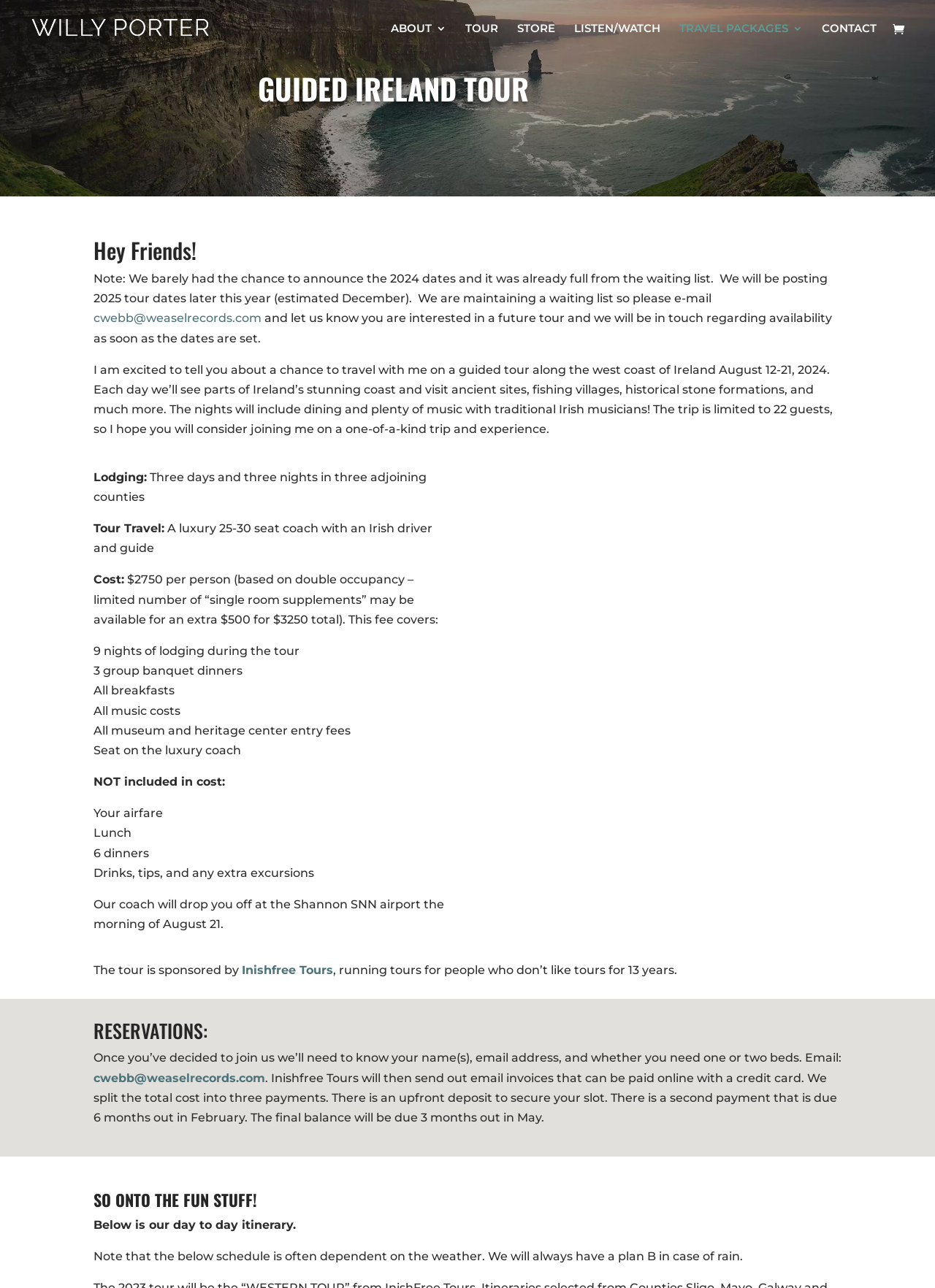Please find the bounding box coordinates of the element's region to be clicked to carry out this instruction: "Click on the ABOUT link".

[0.418, 0.018, 0.477, 0.044]